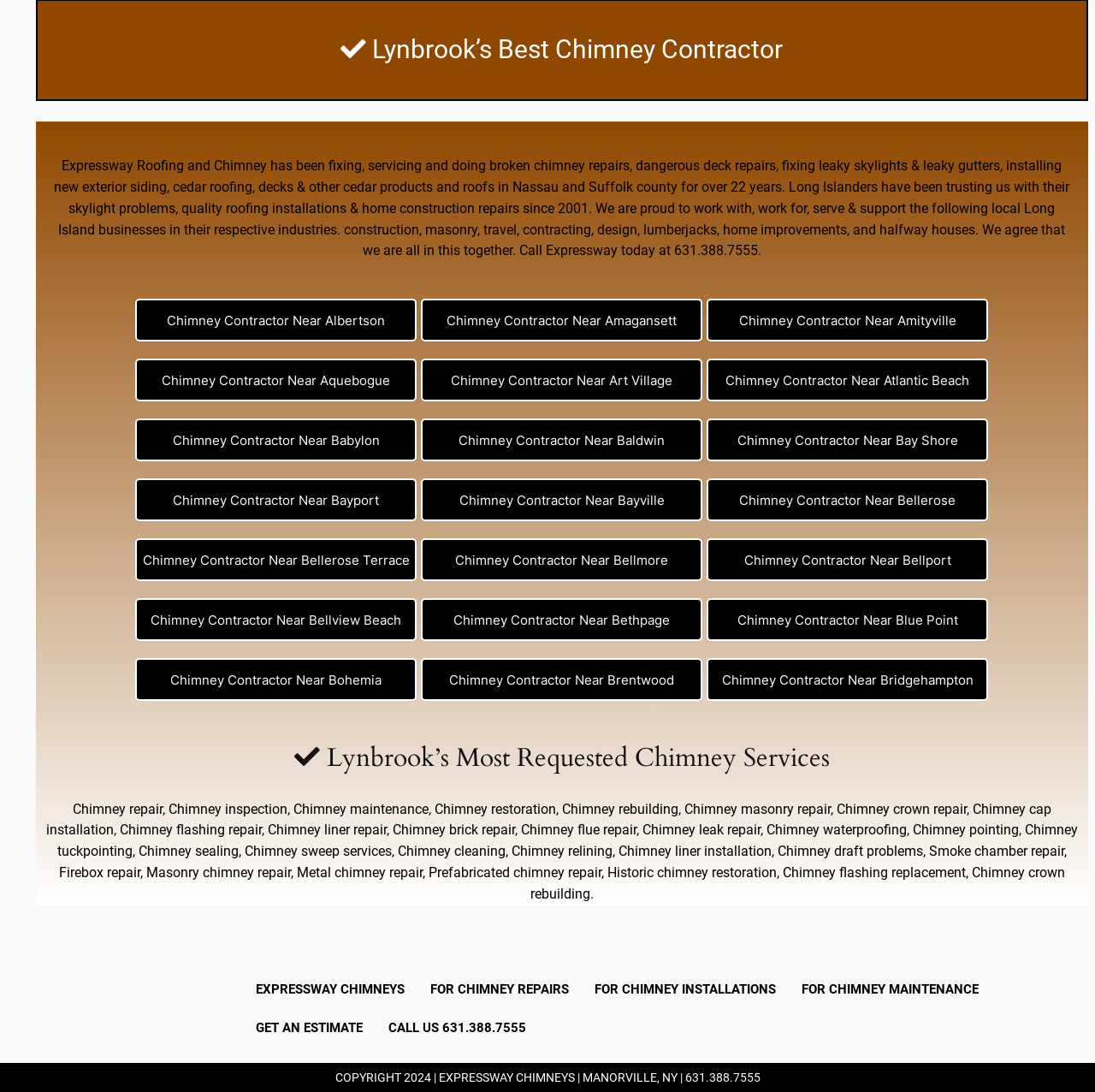Could you provide the bounding box coordinates for the portion of the screen to click to complete this instruction: "View Lynbrook’s Most Requested Chimney Services"?

[0.033, 0.681, 0.993, 0.708]